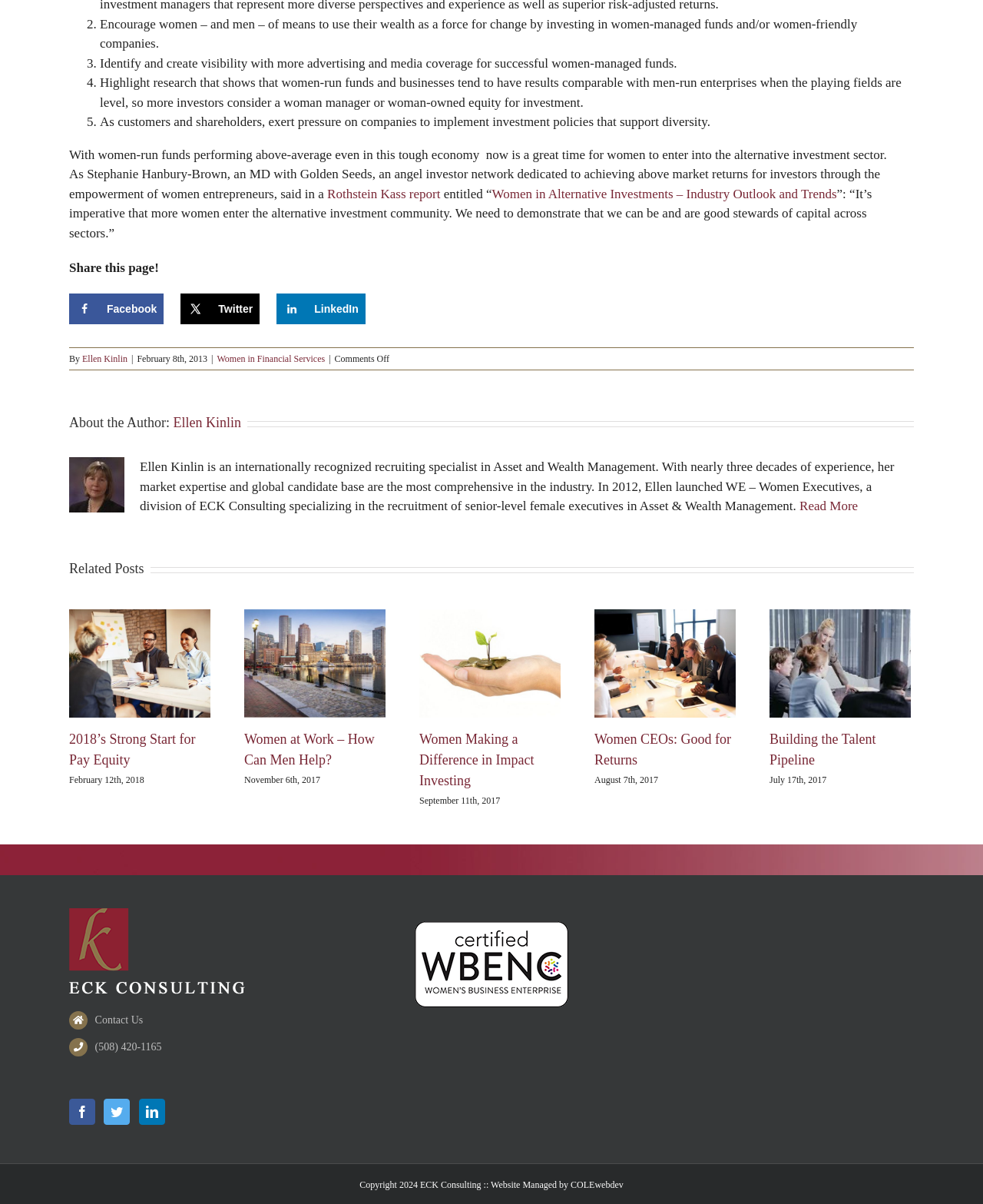Please provide a comprehensive answer to the question based on the screenshot: How many related posts are there?

The number of related posts can be determined by counting the number of links provided under the 'Related Posts' heading. There are four links provided, each with a title and a date, indicating that there are four related posts.